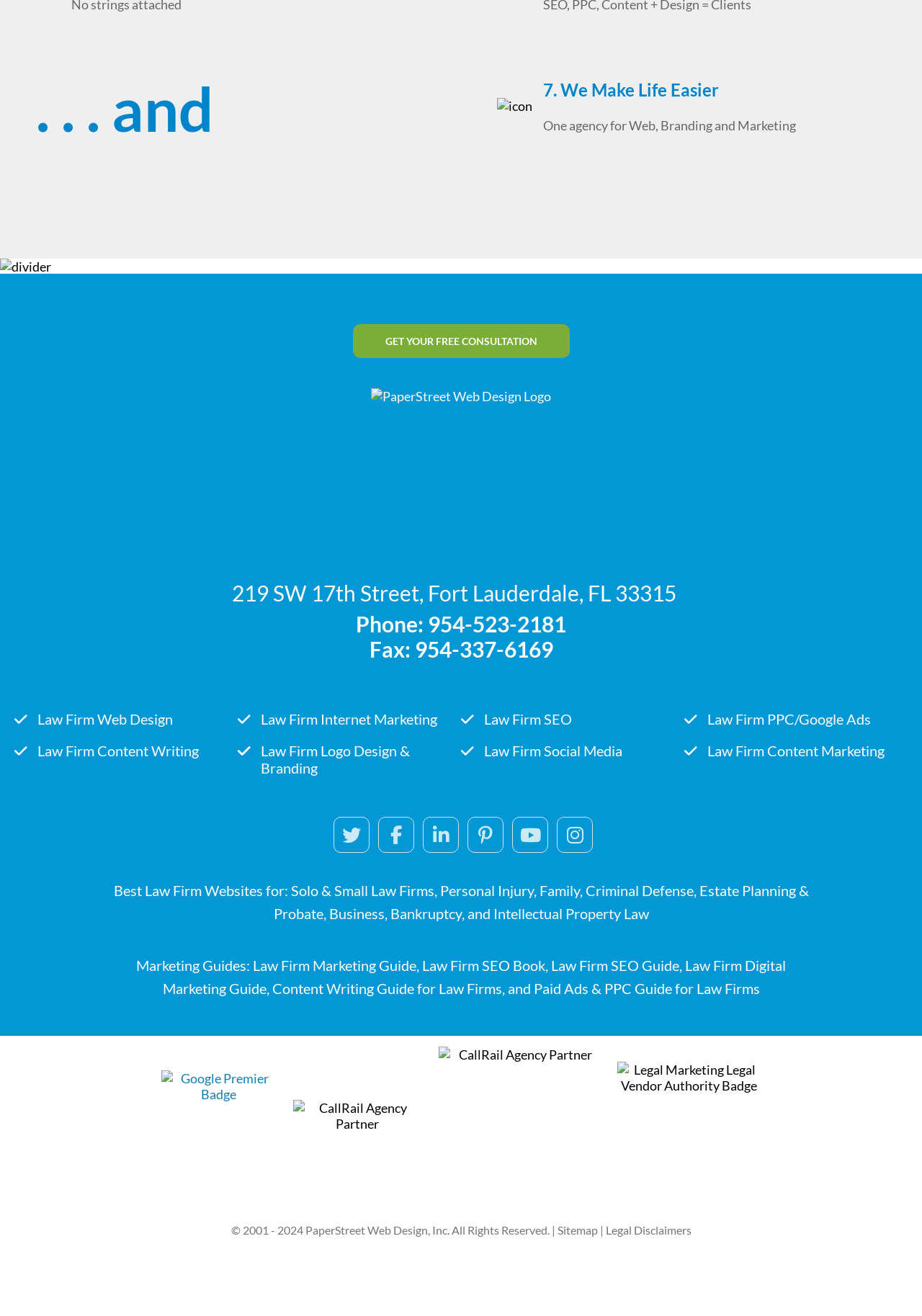What is the address of the company?
Answer the question with a detailed and thorough explanation.

I found the address of the company by looking at the text '219 SW 17th Street, Fort Lauderdale, FL 33315' which is located at the top of the webpage, indicating that it is the company's physical address.